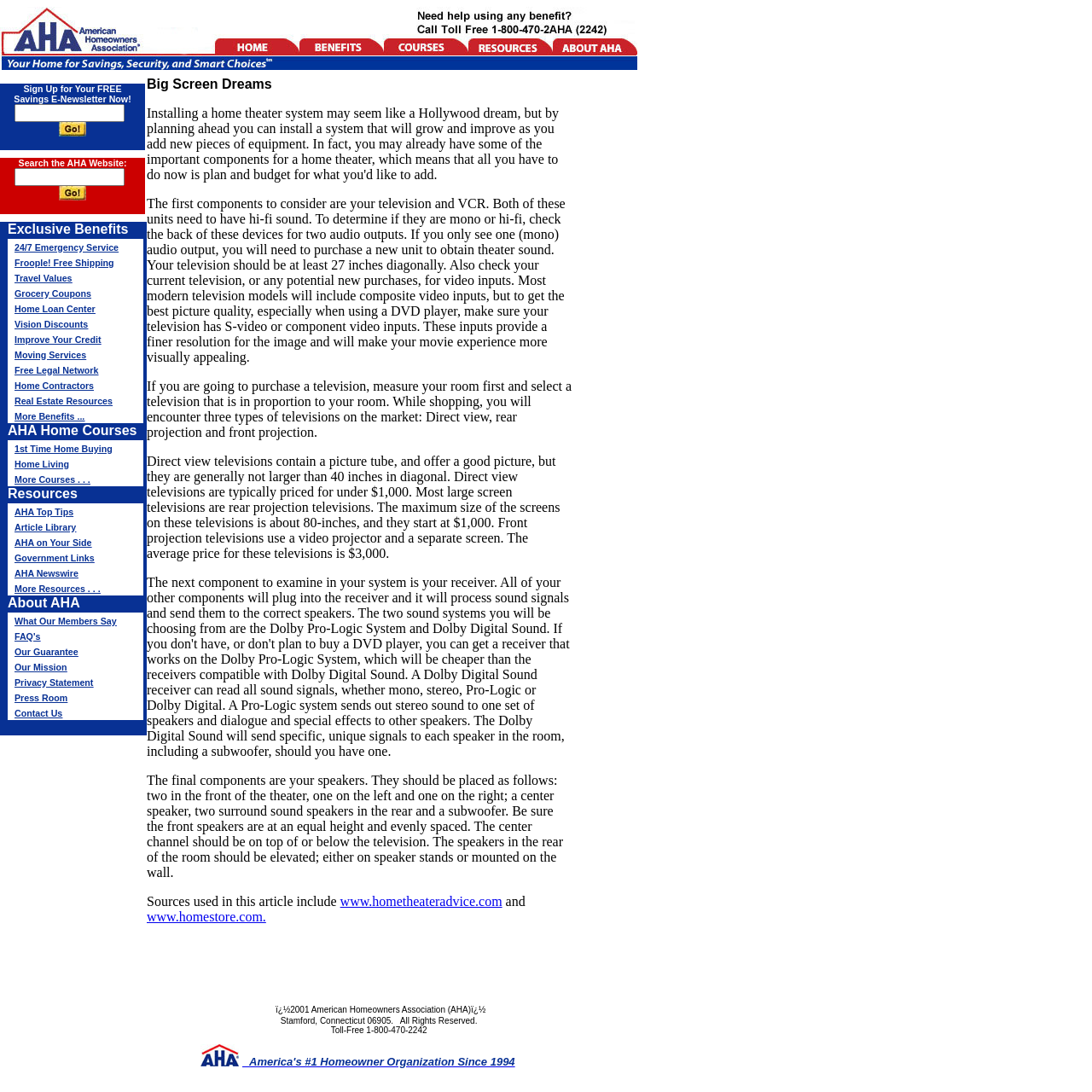Determine the bounding box coordinates of the clickable element to achieve the following action: 'Search the AHA website'. Provide the coordinates as four float values between 0 and 1, formatted as [left, top, right, bottom].

[0.013, 0.154, 0.114, 0.17]